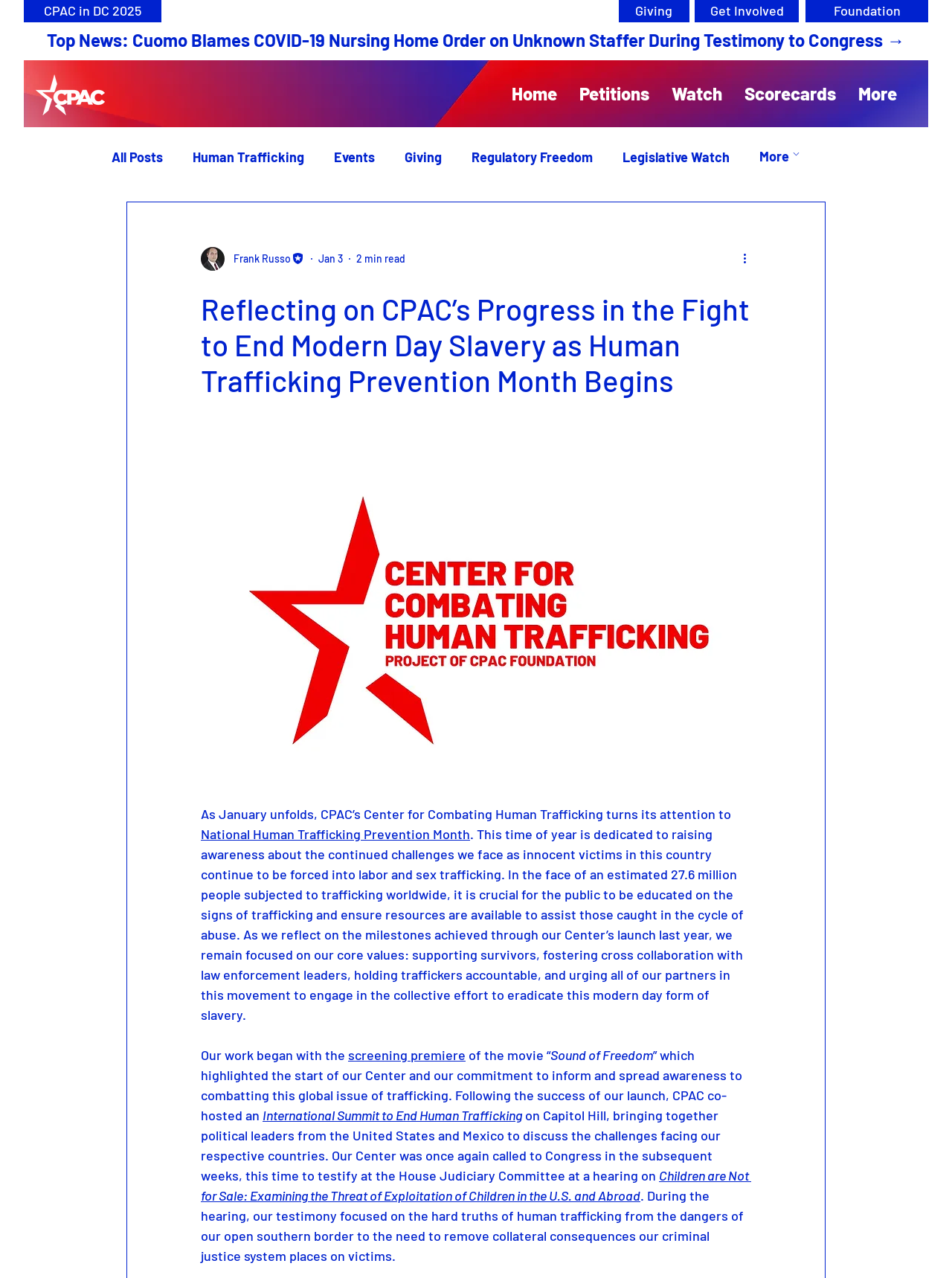Give a concise answer using only one word or phrase for this question:
What is the name of the movie mentioned in the webpage?

Sound of Freedom